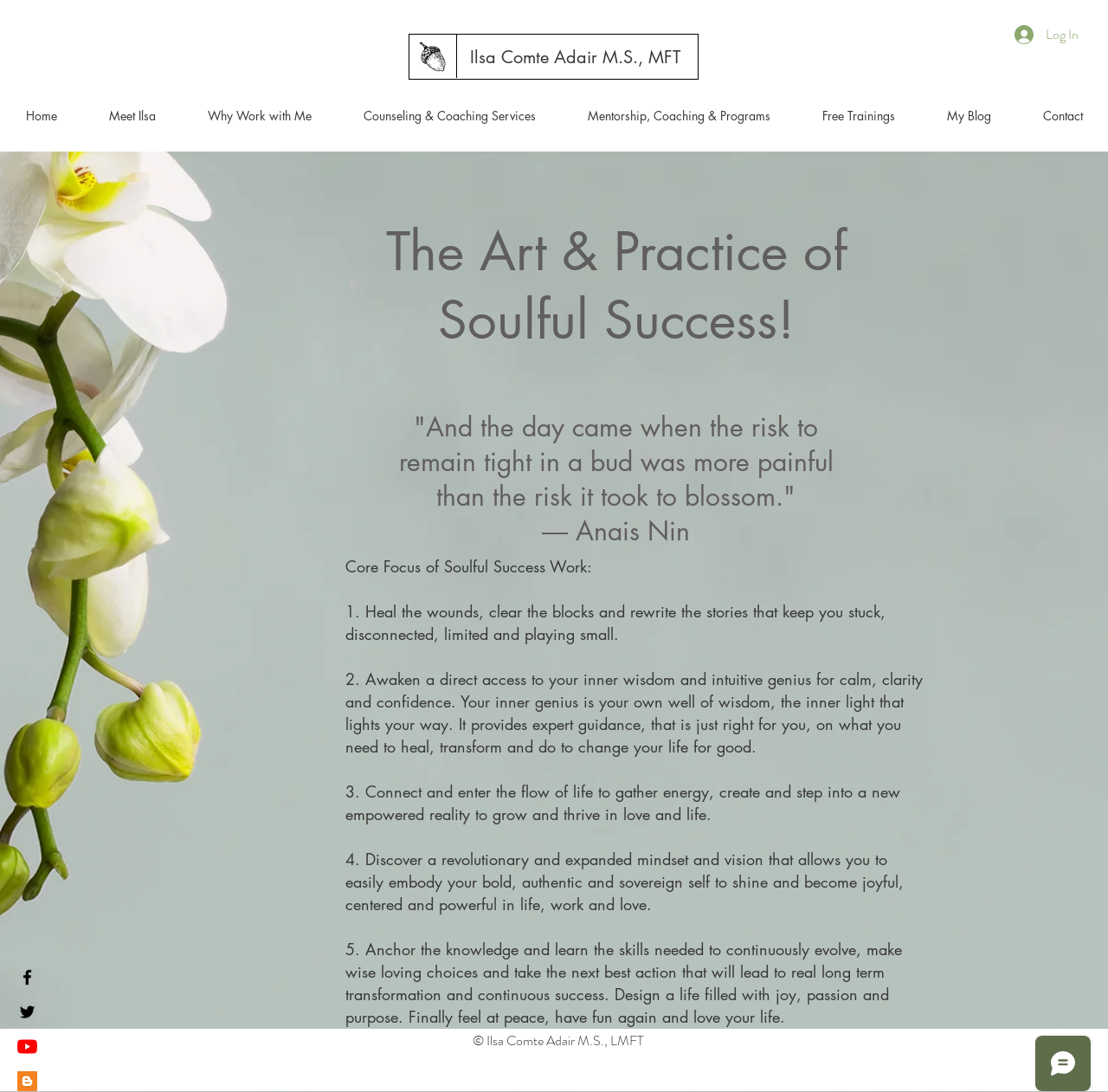Based on the image, give a detailed response to the question: What is the copyright information on this webpage?

I determined the answer by looking at the link element in the contentinfo section, which contains the copyright information and is attributed to Ilsa Comte Adair M.S., LMFT.